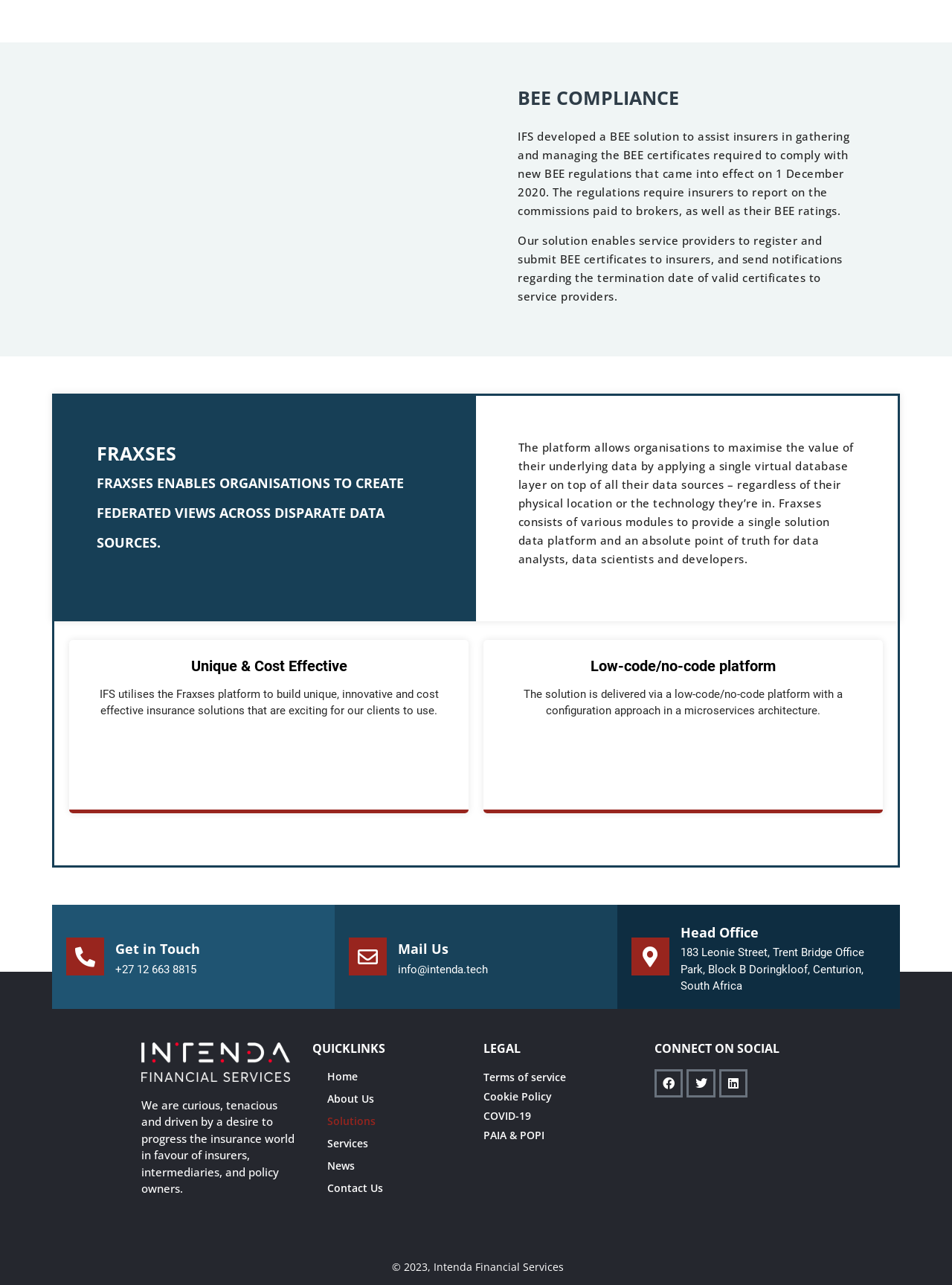Identify the bounding box coordinates of the part that should be clicked to carry out this instruction: "Click Terms of service".

[0.508, 0.832, 0.672, 0.844]